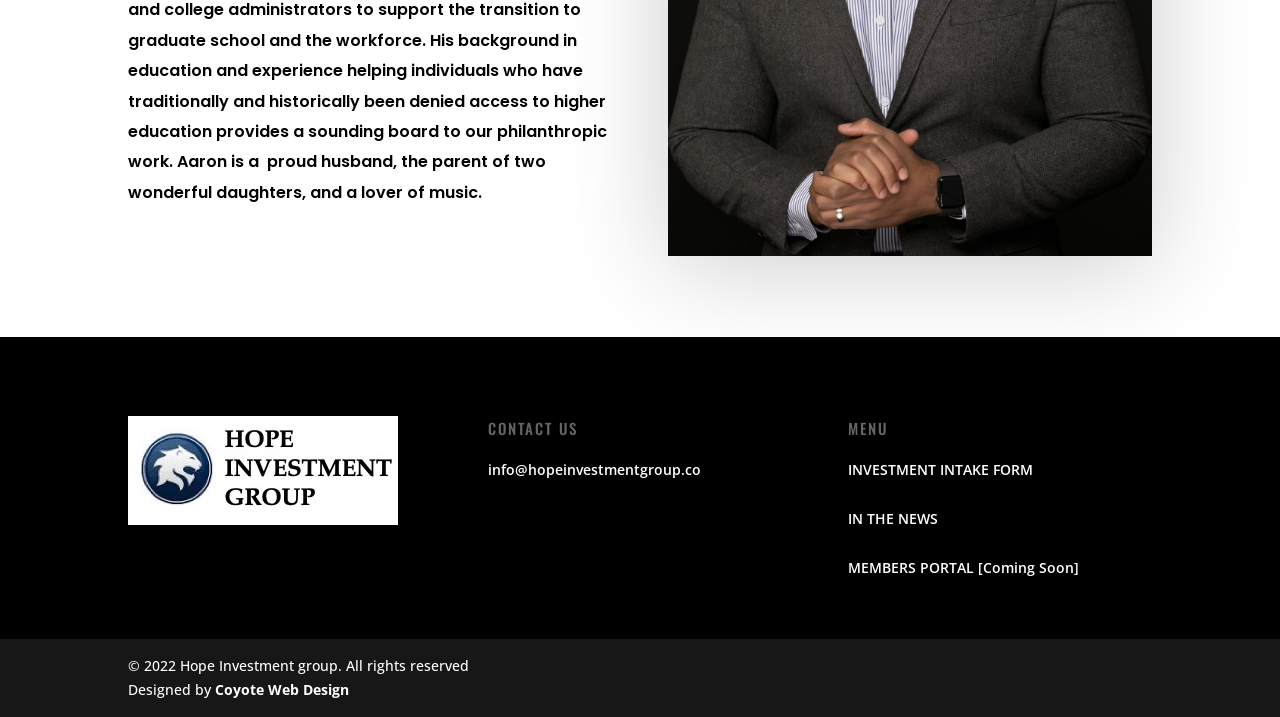Predict the bounding box of the UI element that fits this description: "MEMBERS PORTAL [Coming Soon]".

[0.663, 0.778, 0.843, 0.805]